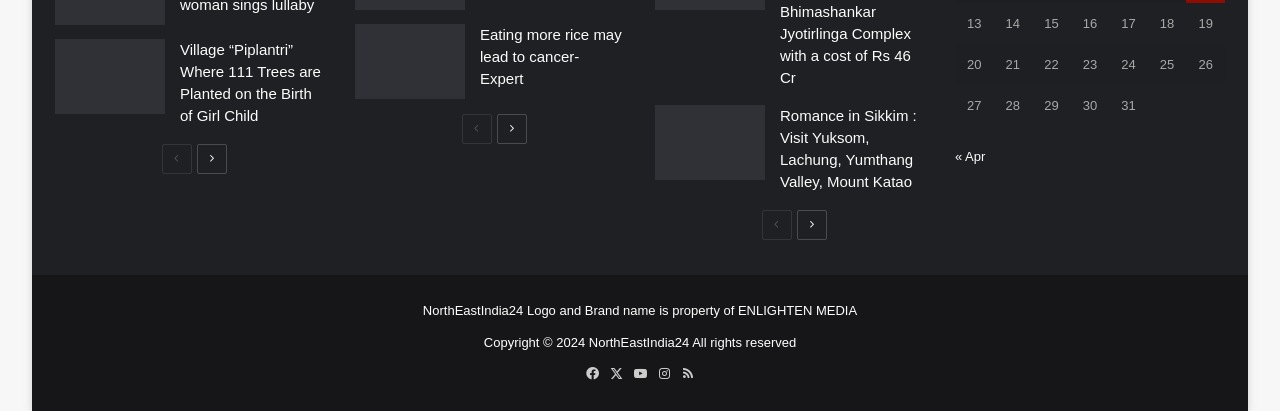Please find and report the bounding box coordinates of the element to click in order to perform the following action: "Read the article about eating more rice leading to cancer". The coordinates should be expressed as four float numbers between 0 and 1, in the format [left, top, right, bottom].

[0.277, 0.058, 0.363, 0.241]